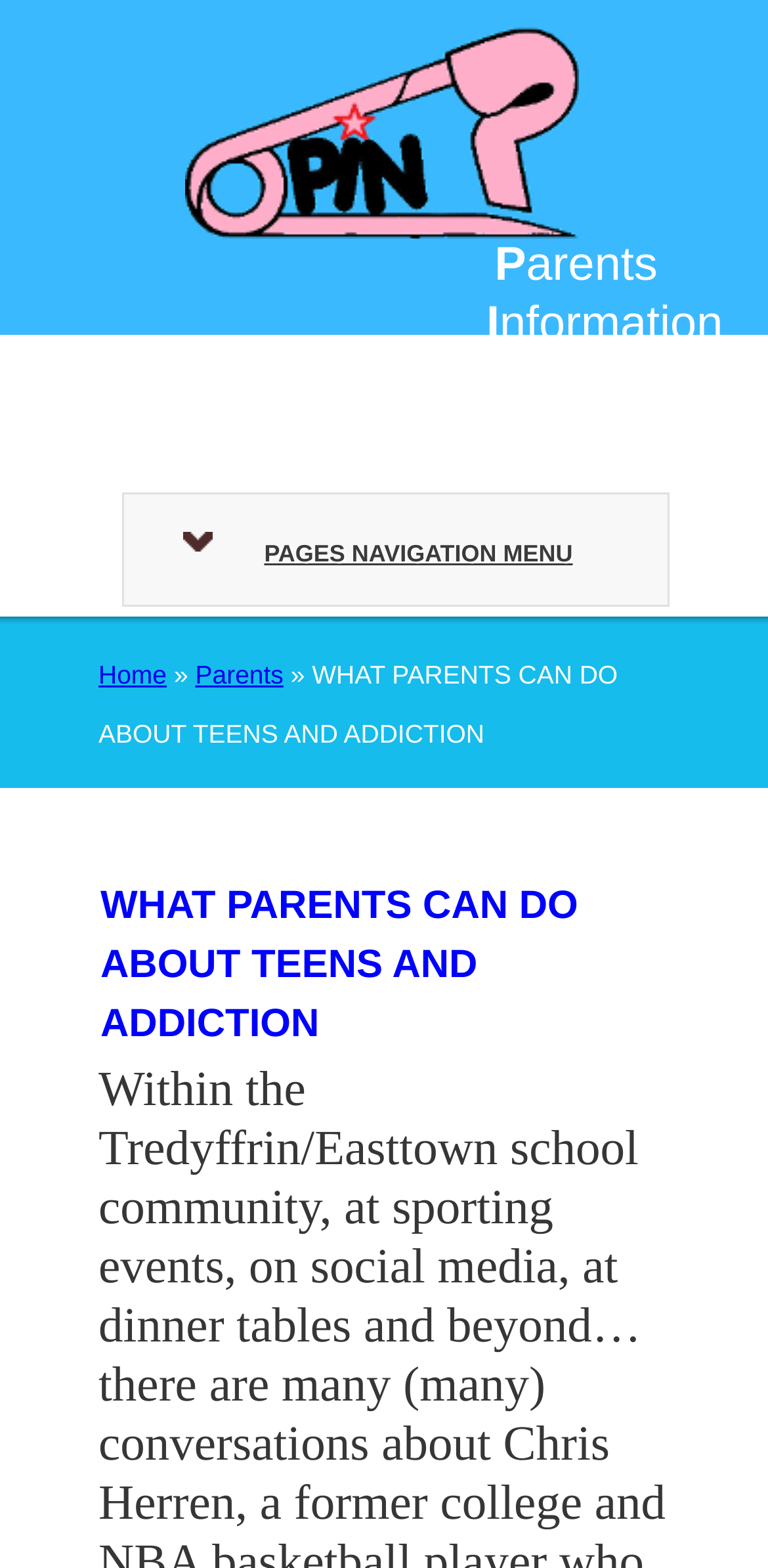Please give a one-word or short phrase response to the following question: 
What is the purpose of the link 'Home'?

To navigate to the homepage